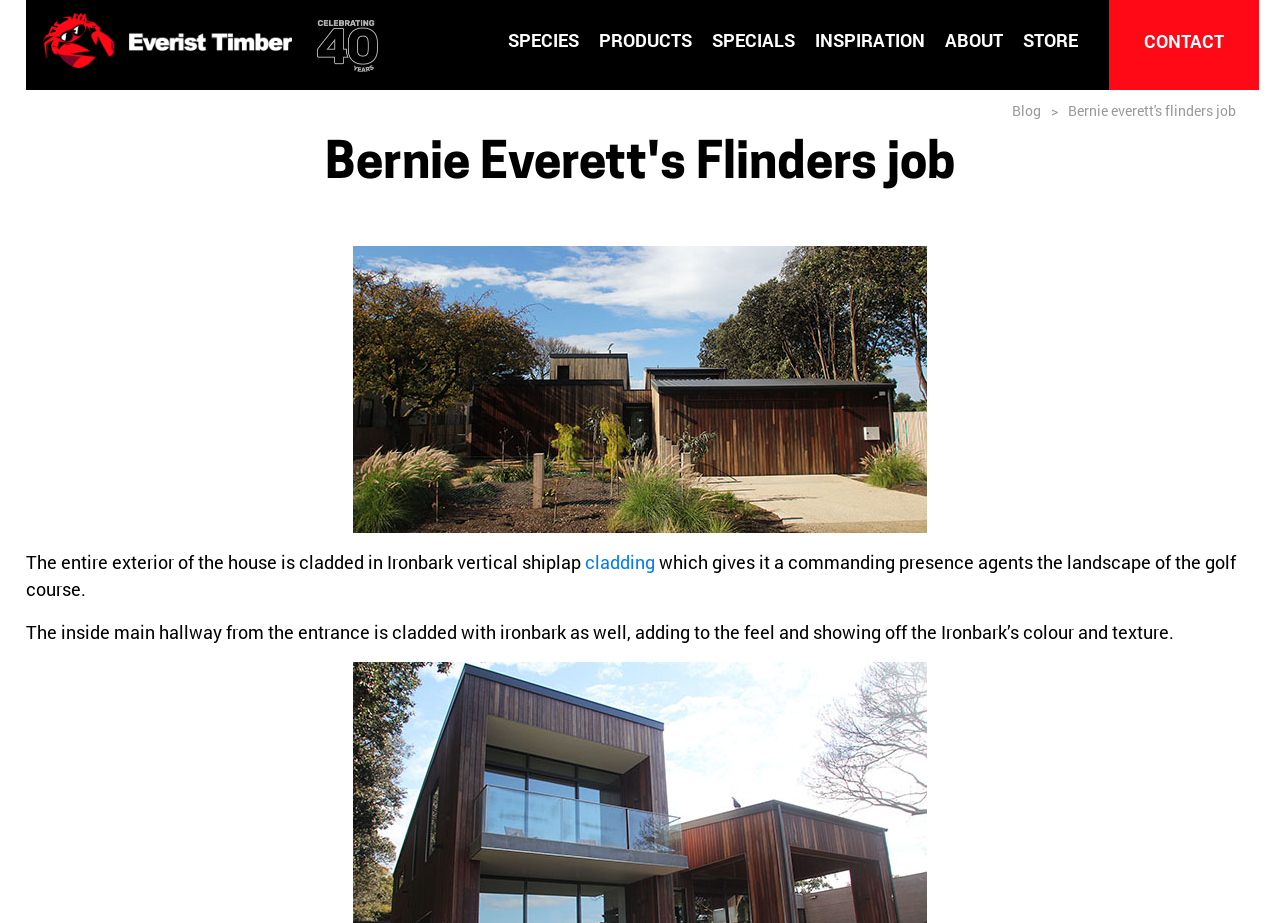Please find the bounding box coordinates for the clickable element needed to perform this instruction: "learn more about cladding".

[0.457, 0.596, 0.511, 0.622]